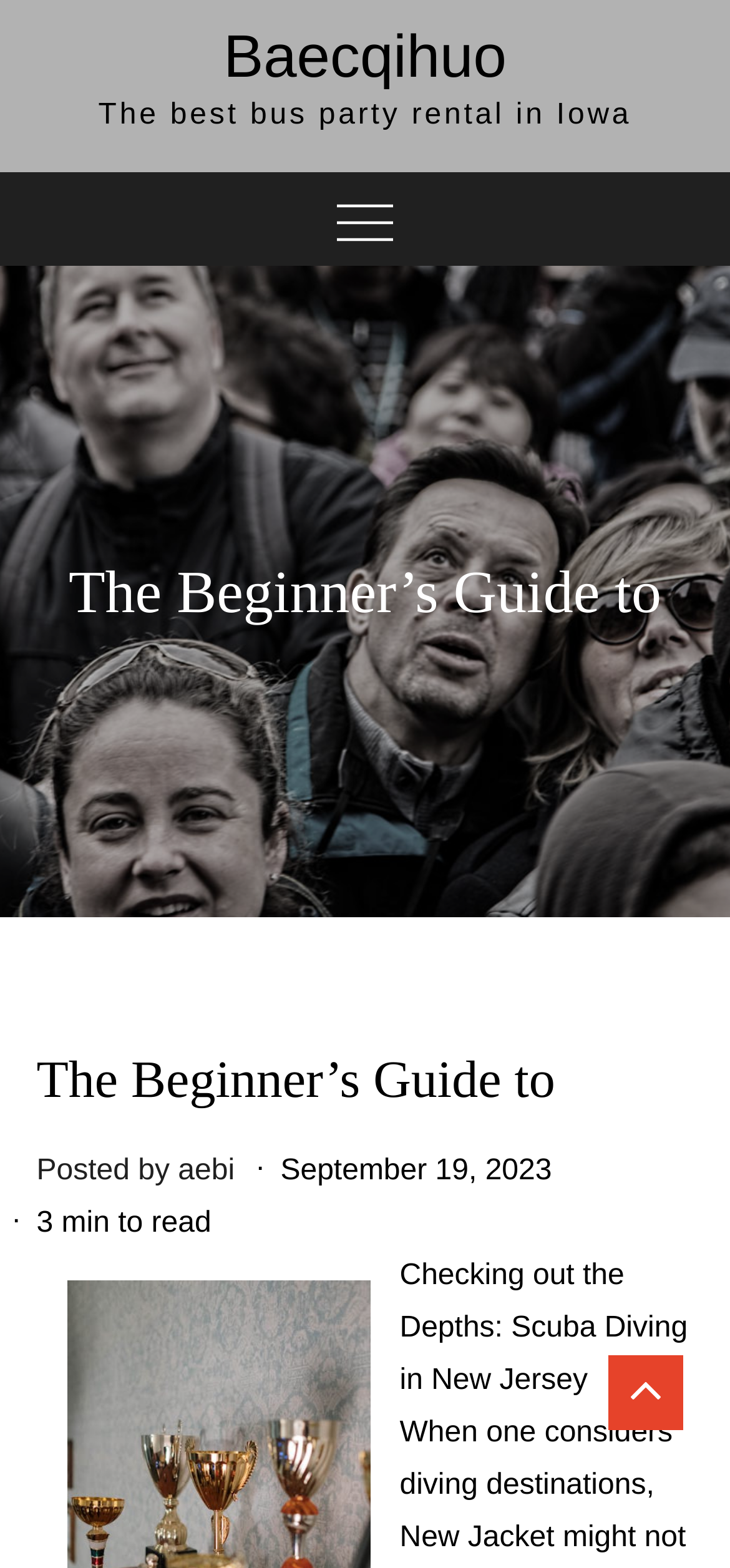Using the provided element description, identify the bounding box coordinates as (top-left x, top-left y, bottom-right x, bottom-right y). Ensure all values are between 0 and 1. Description: parent_node: Baecqihuo

[0.0, 0.11, 1.0, 0.17]